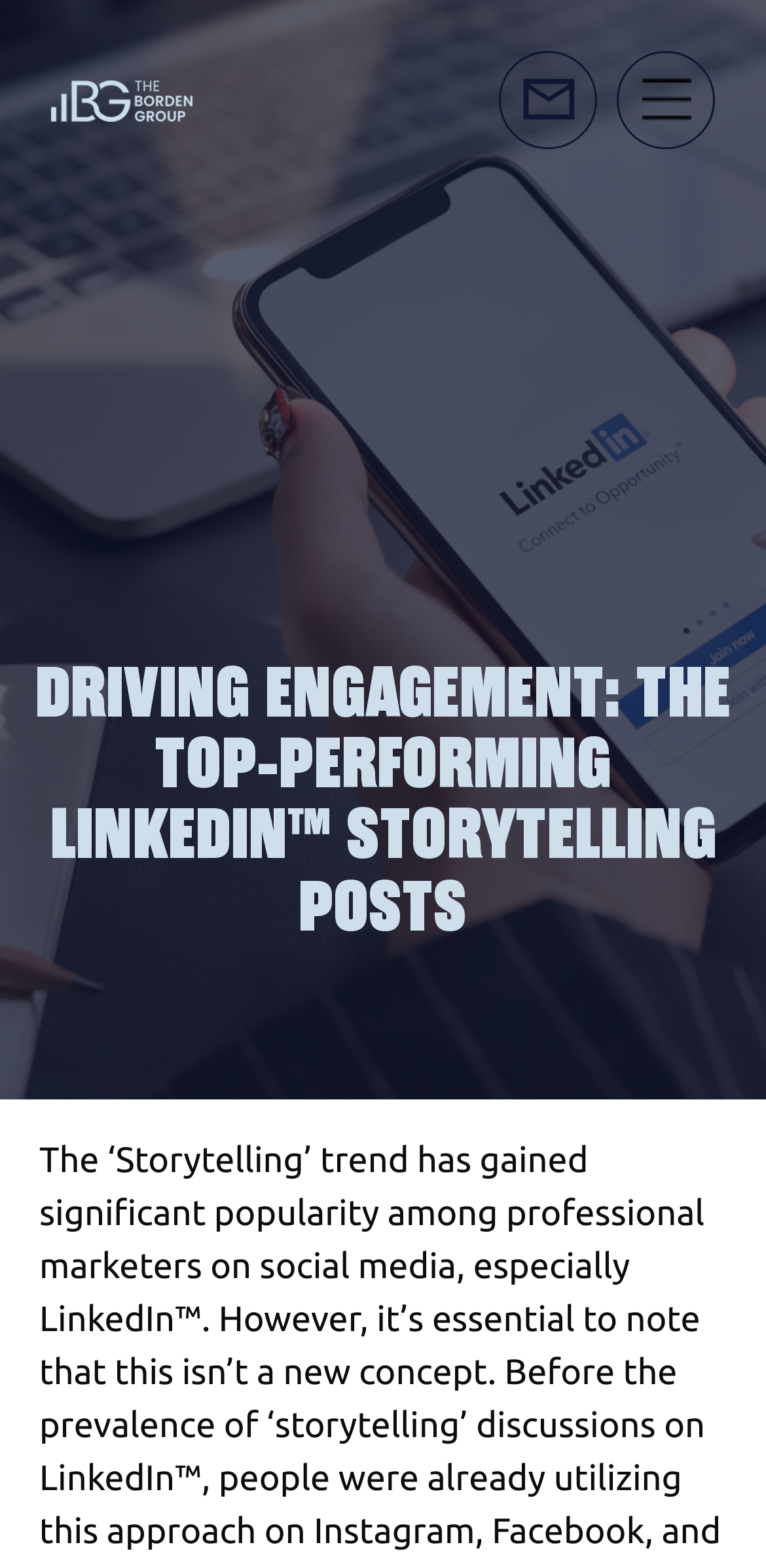What is the topic of the webpage? Observe the screenshot and provide a one-word or short phrase answer.

LinkedIn Storytelling Posts